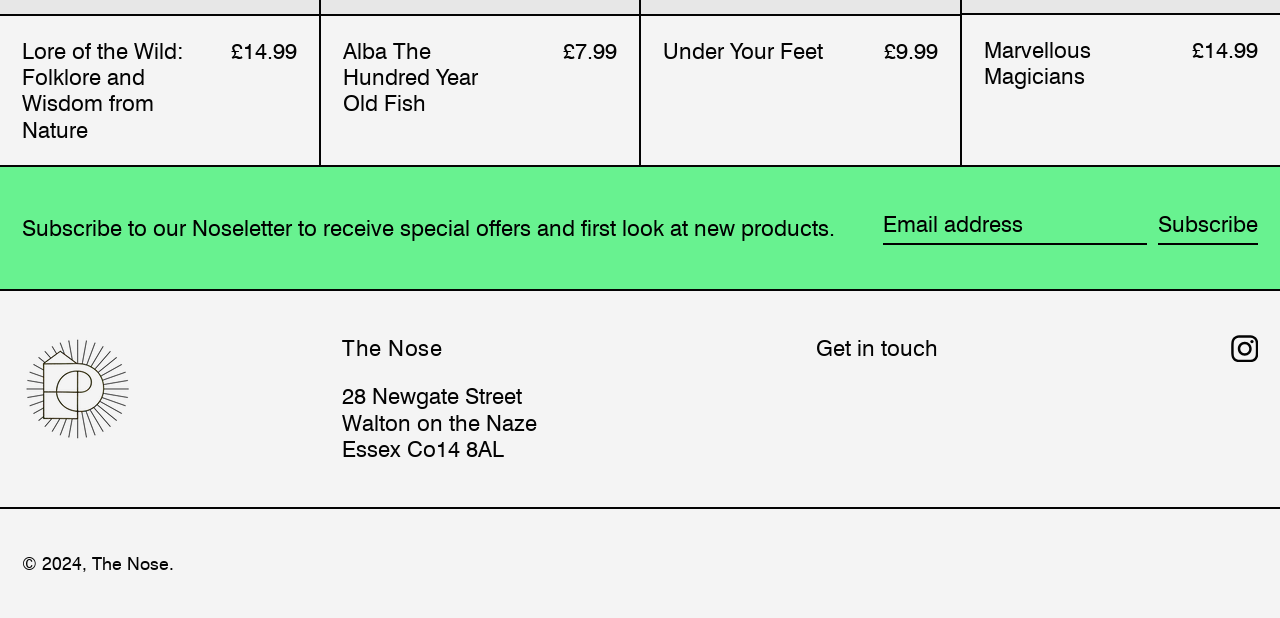From the webpage screenshot, predict the bounding box coordinates (top-left x, top-left y, bottom-right x, bottom-right y) for the UI element described here: Commercial Locks & Keys

None